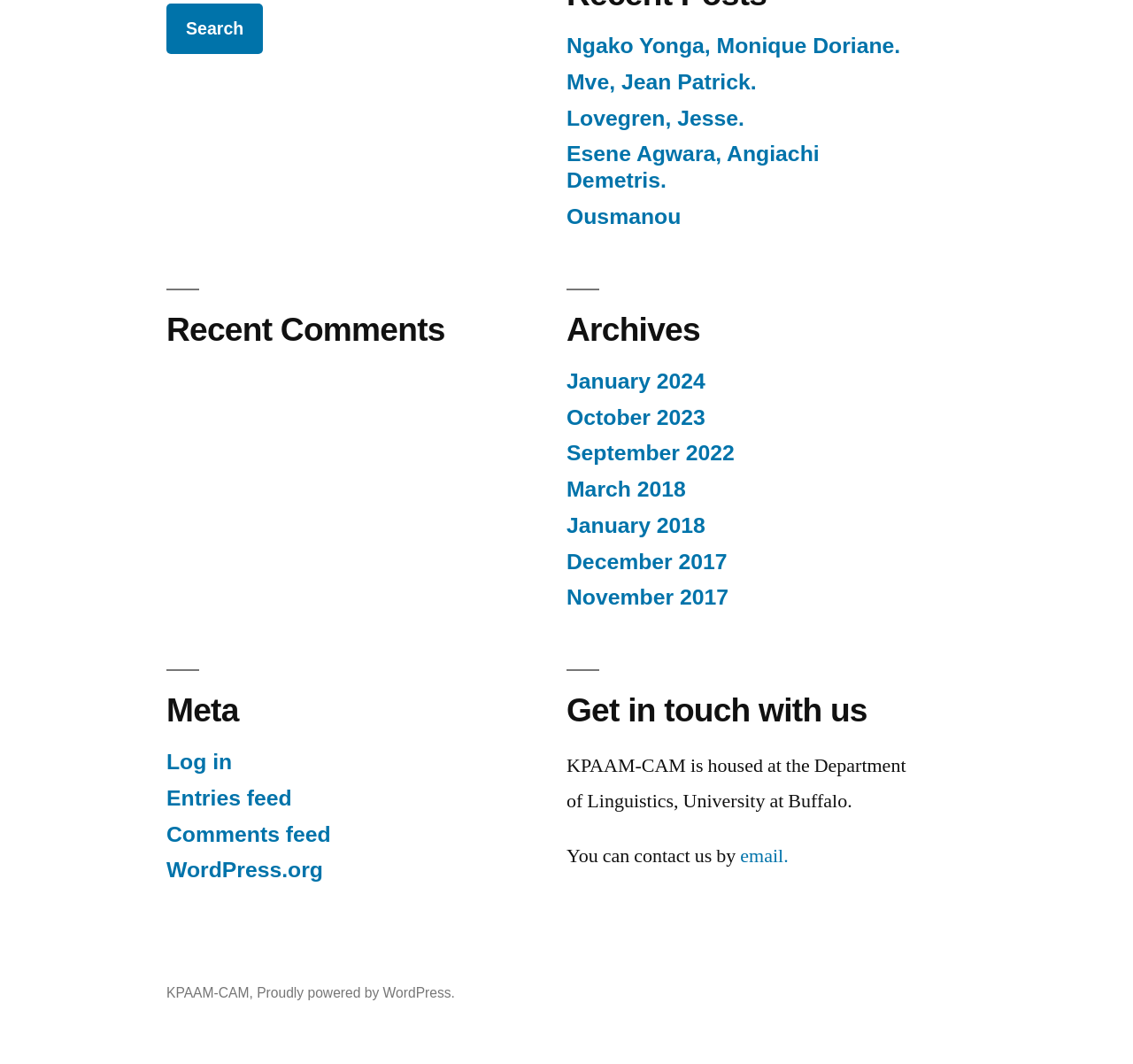Identify the bounding box coordinates of the region that should be clicked to execute the following instruction: "Log in".

[0.147, 0.705, 0.205, 0.727]